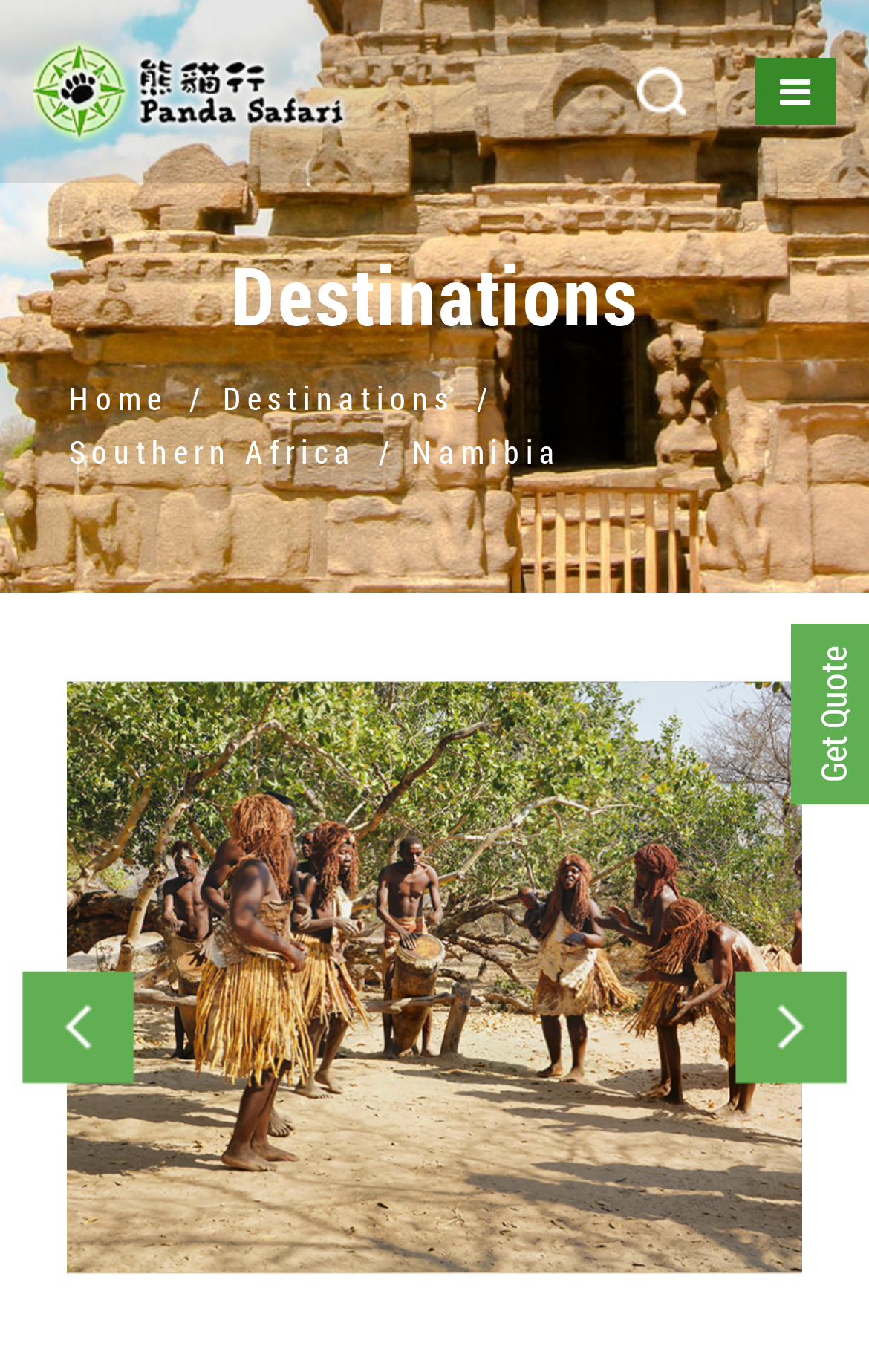Construct a comprehensive caption that outlines the webpage's structure and content.

The webpage is about Namibia, with a prominent heading "Destinations" located near the top center of the page. Below the heading, there are three links aligned horizontally, labeled "Home", "Destinations", and "Southern Africa", followed by another link "Namibia" to the right. 

On the top left, there is a link accompanied by an image, and on the top right, there is another link accompanied by an image. A button with a icon is located at the top right corner.

The majority of the page is occupied by a large collection of images, six in total, arranged vertically and taking up most of the page's real estate. These images are positioned below the links and heading, and above two buttons labeled "Previous slide" and "Next slide", which are located at the bottom left and right corners of the page, respectively.